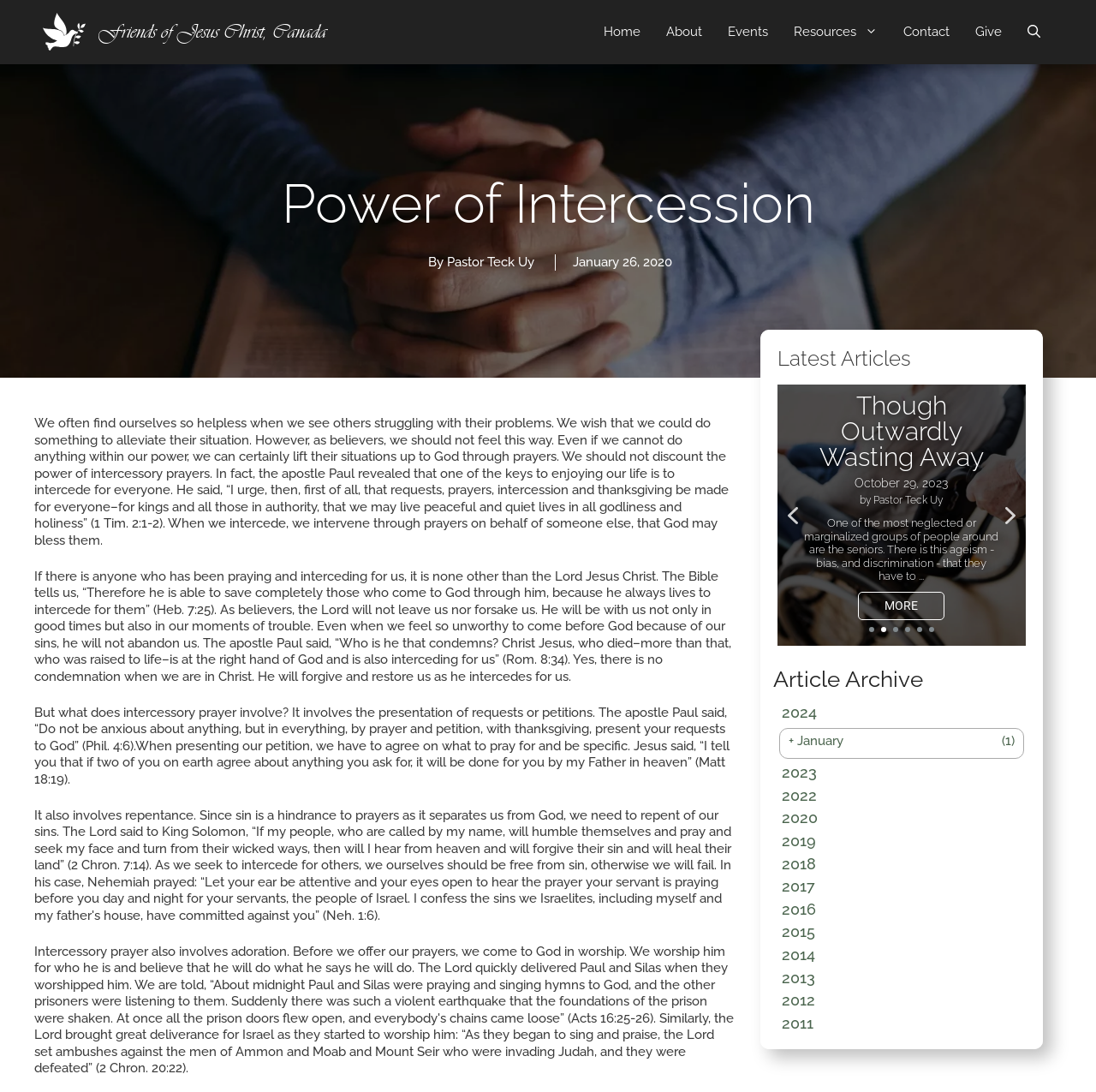Who is the author of the article?
Please use the image to provide an in-depth answer to the question.

The author of the article is 'Pastor Teck Uy' as mentioned in the StaticText element 'By Pastor Teck Uy' on the webpage.